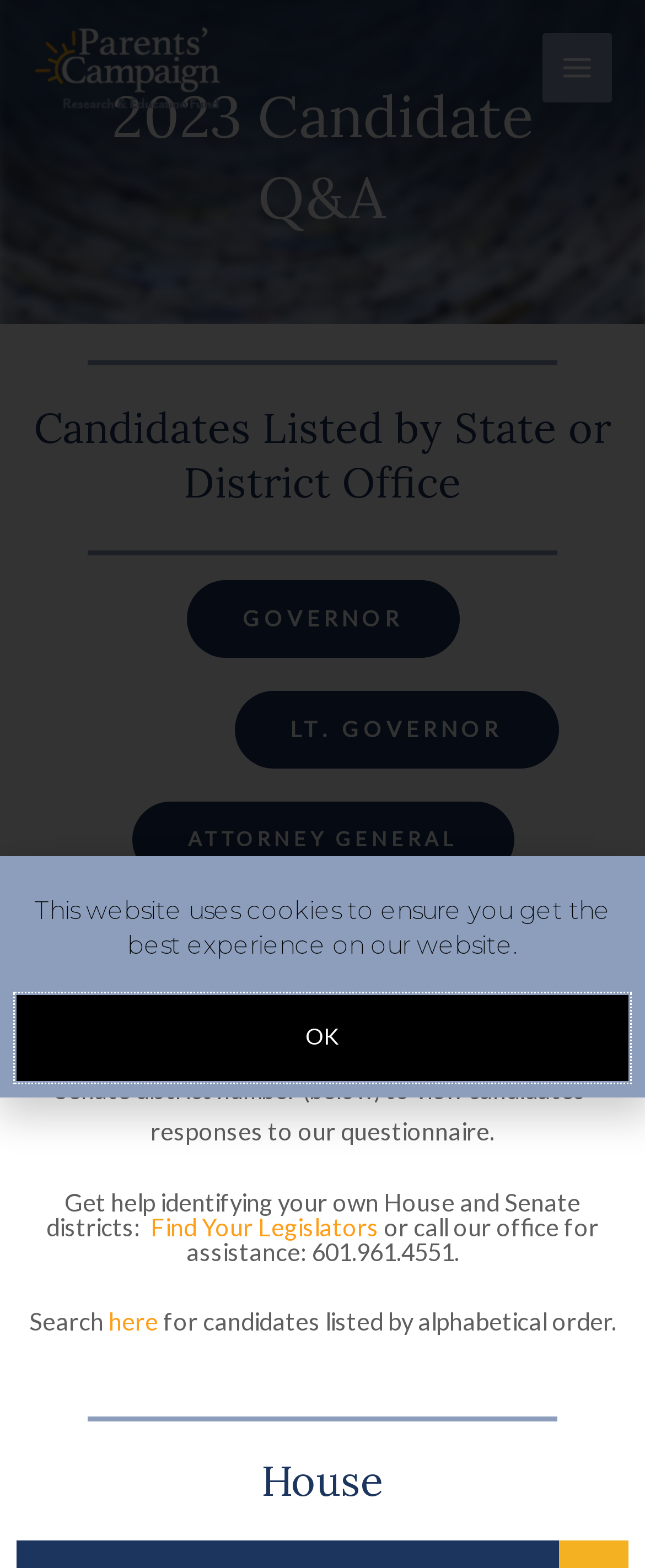Identify the bounding box coordinates of the region that needs to be clicked to carry out this instruction: "View candidates for GOVERNOR". Provide these coordinates as four float numbers ranging from 0 to 1, i.e., [left, top, right, bottom].

[0.288, 0.37, 0.712, 0.42]